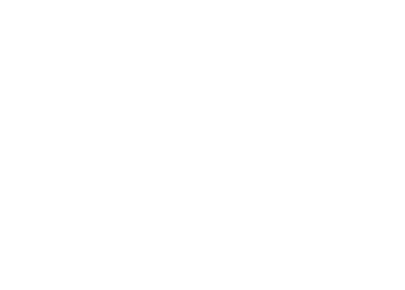What is the current status of the product?
Respond to the question with a single word or phrase according to the image.

Out of stock